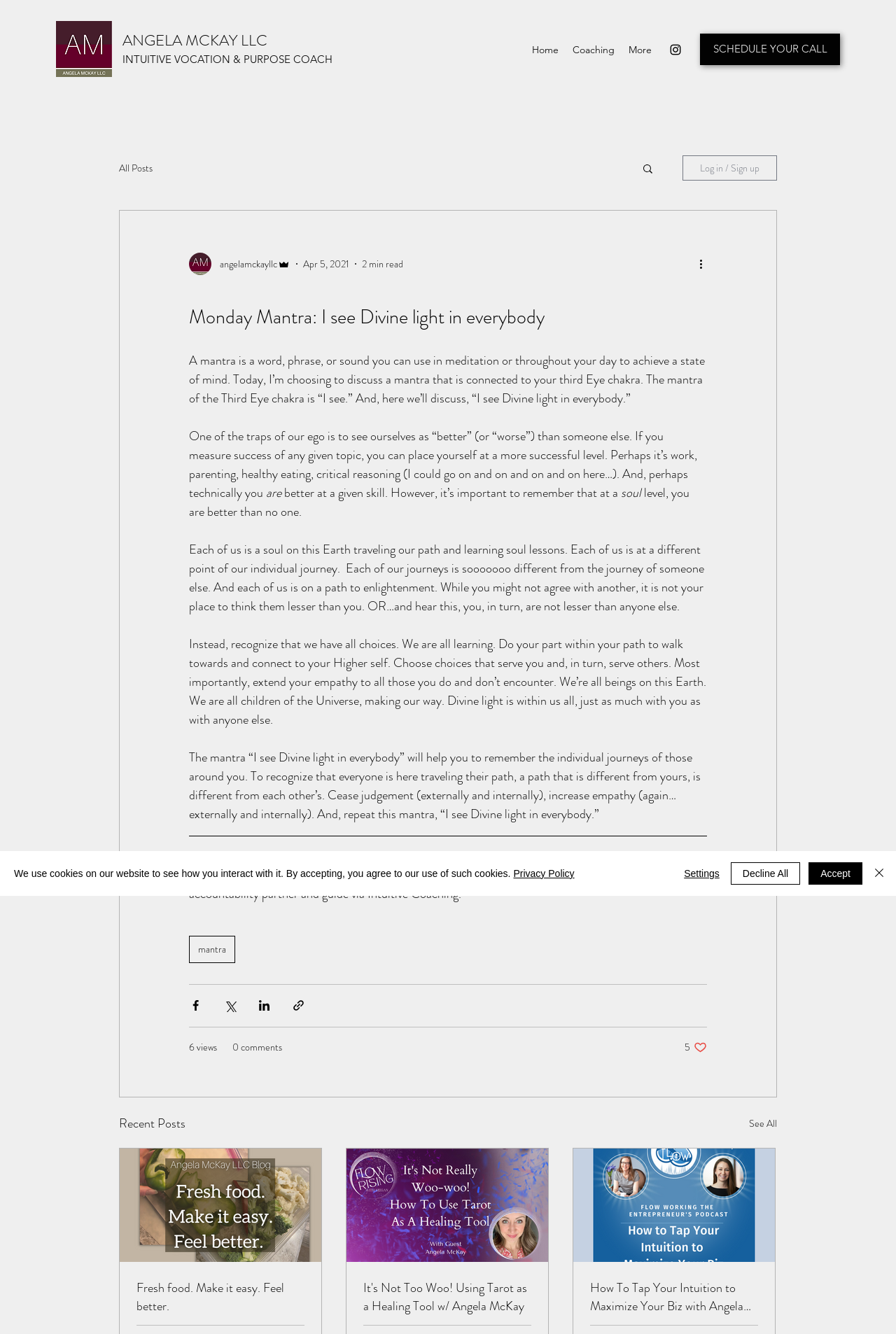Give a detailed account of the webpage, highlighting key information.

This webpage is a blog post titled "Monday Mantra: I see Divine light in everybody". At the top, there is a logo and a navigation menu with links to "Home", "Coaching", and "More". Below the navigation menu, there is a social bar with an Instagram link and a "Schedule Your Call" button.

The main content of the page is an article with a heading and several paragraphs of text. The article discusses the concept of a mantra and its application in meditation and daily life. It also explores the idea of recognizing the divine light in everyone and the importance of empathy and non-judgment.

To the right of the article, there is a sidebar with a search button, a "Log in / Sign up" button, and a list of recent posts with links to each post. Below the recent posts, there is a section with links to social media platforms to share the article.

At the bottom of the page, there is a cookie policy alert with links to the privacy policy and buttons to accept, decline, or adjust cookie settings.

Throughout the page, there are several images, including a writer's picture, an Instagram icon, and social media icons. The overall layout is organized, with clear headings and concise text.